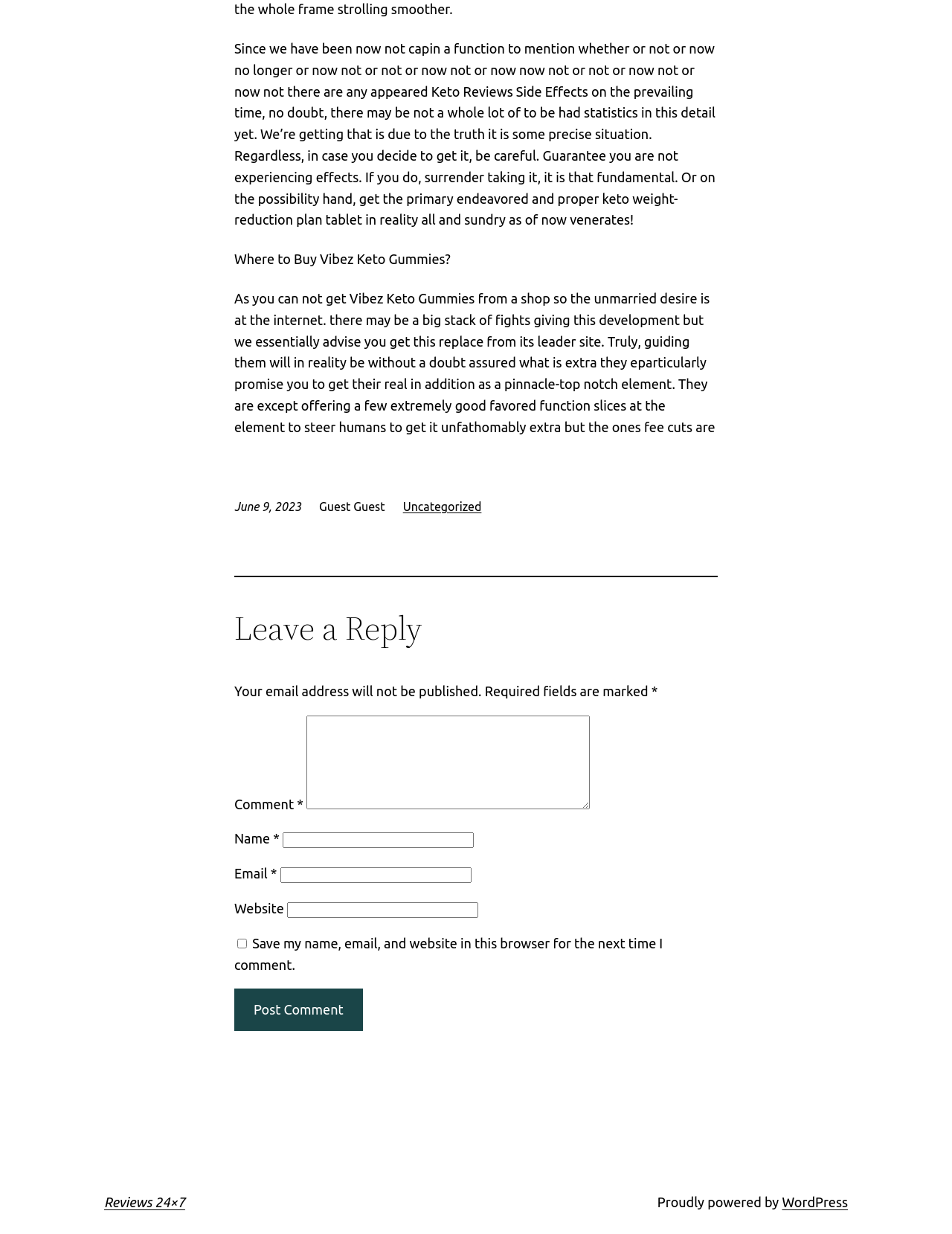Kindly provide the bounding box coordinates of the section you need to click on to fulfill the given instruction: "Click the 'Post Comment' button".

[0.246, 0.801, 0.381, 0.836]